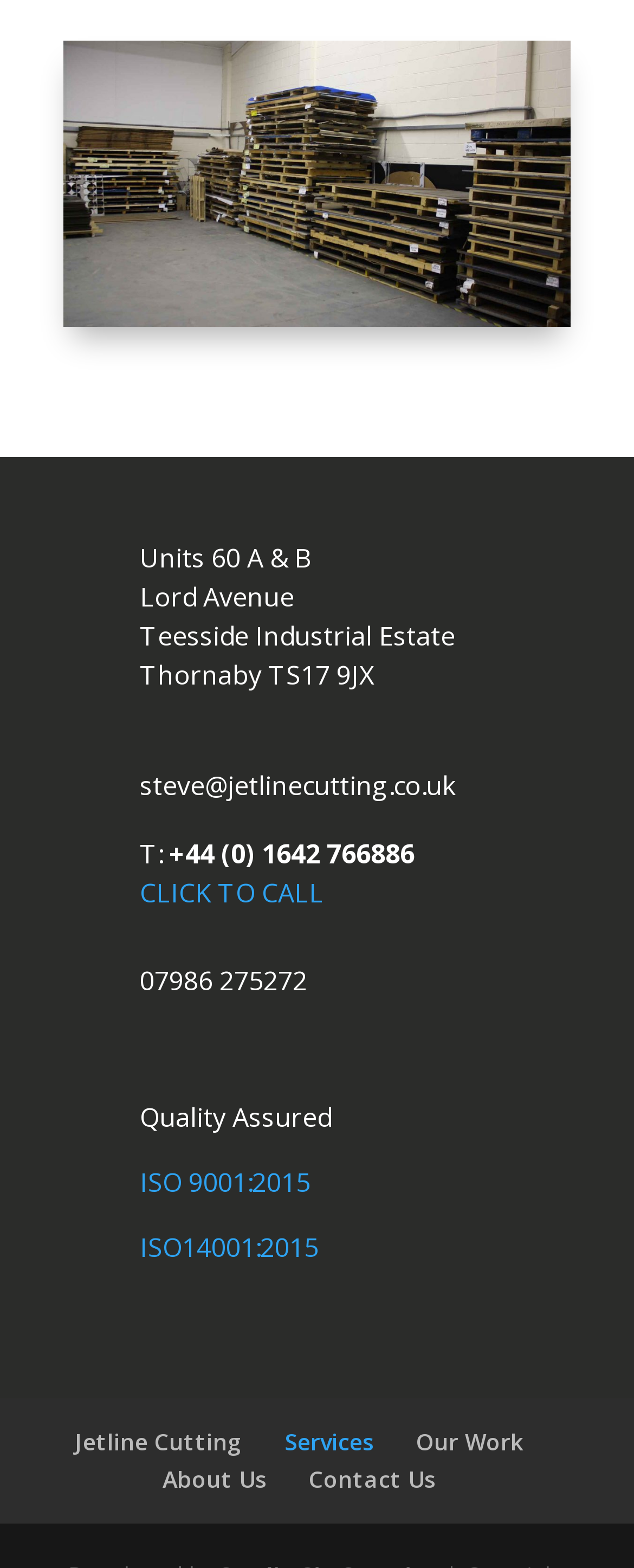Indicate the bounding box coordinates of the element that needs to be clicked to satisfy the following instruction: "View services". The coordinates should be four float numbers between 0 and 1, i.e., [left, top, right, bottom].

[0.449, 0.909, 0.59, 0.929]